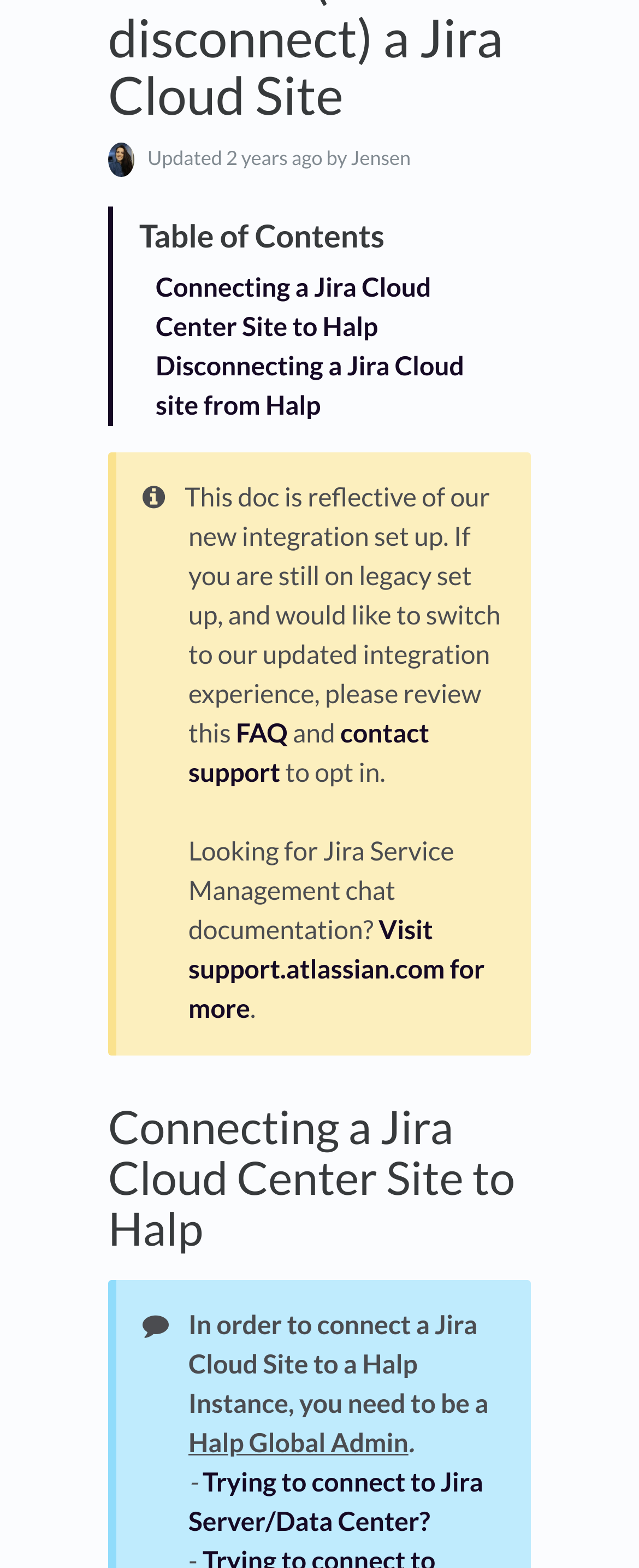Determine the bounding box for the HTML element described here: "contact support". The coordinates should be given as [left, top, right, bottom] with each number being a float between 0 and 1.

[0.295, 0.458, 0.672, 0.503]